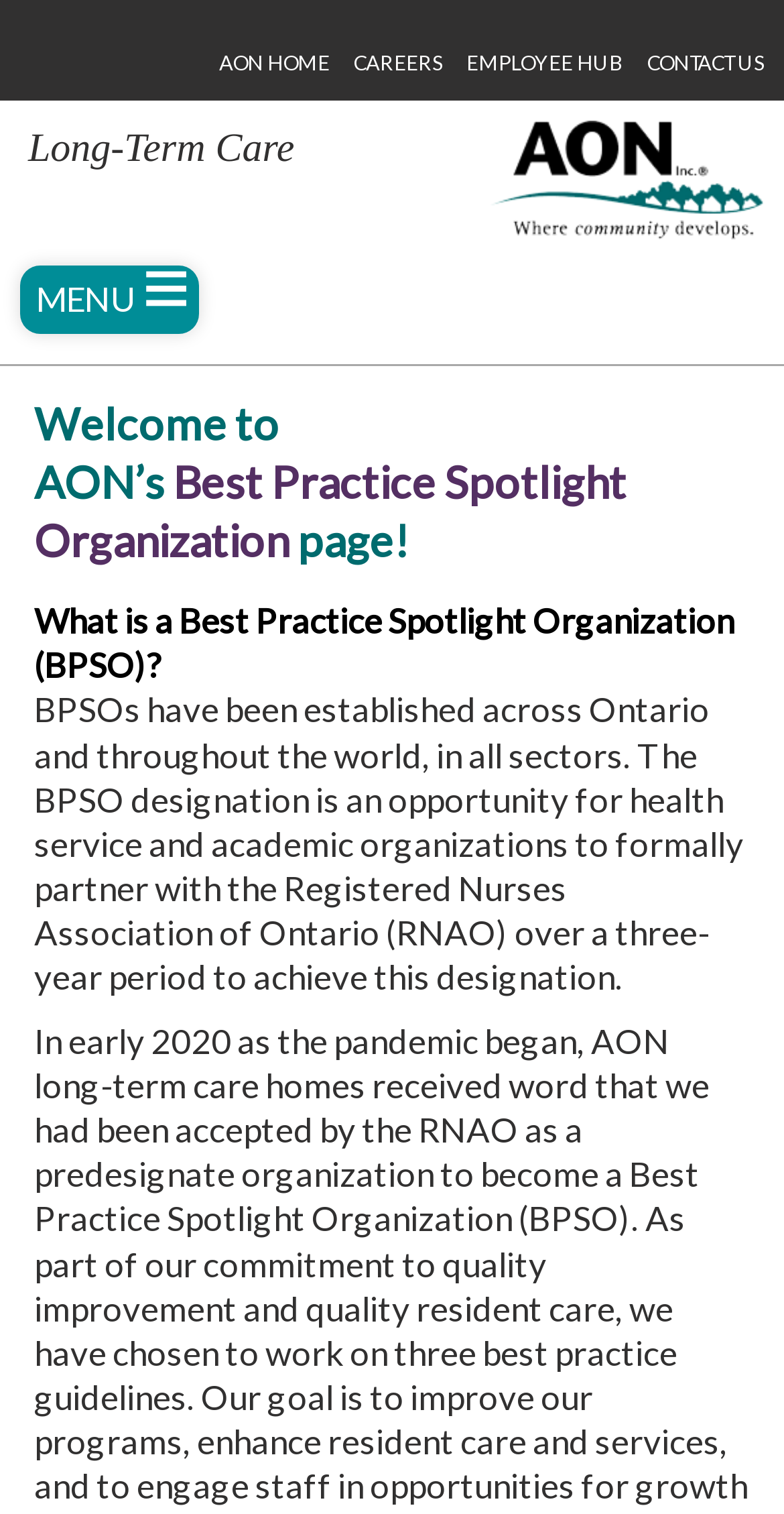Determine the bounding box coordinates of the clickable element necessary to fulfill the instruction: "go to home page". Provide the coordinates as four float numbers within the 0 to 1 range, i.e., [left, top, right, bottom].

[0.279, 0.033, 0.426, 0.049]